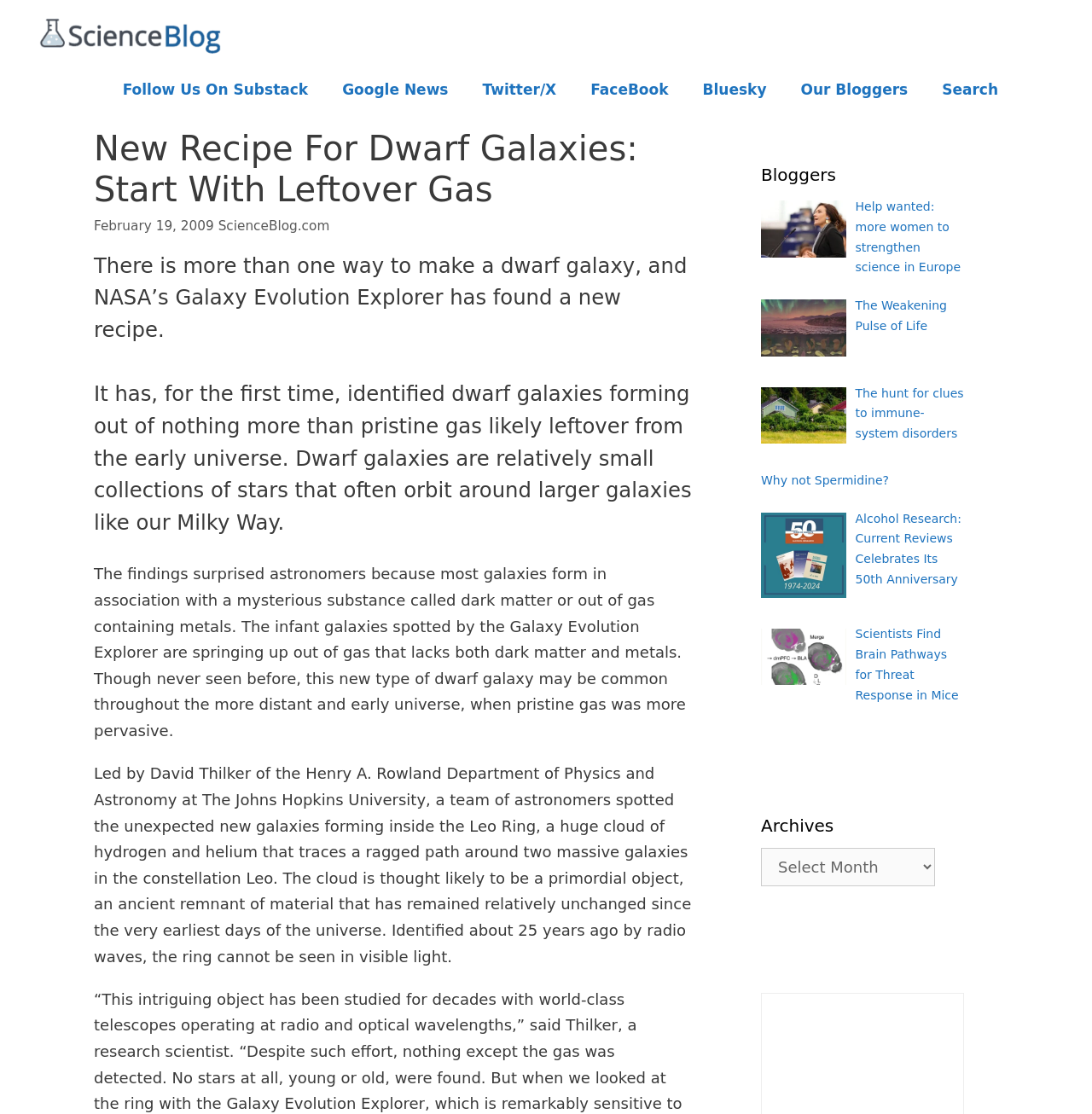Please identify the bounding box coordinates of the area that needs to be clicked to follow this instruction: "Close the dialog".

[0.775, 0.36, 0.8, 0.378]